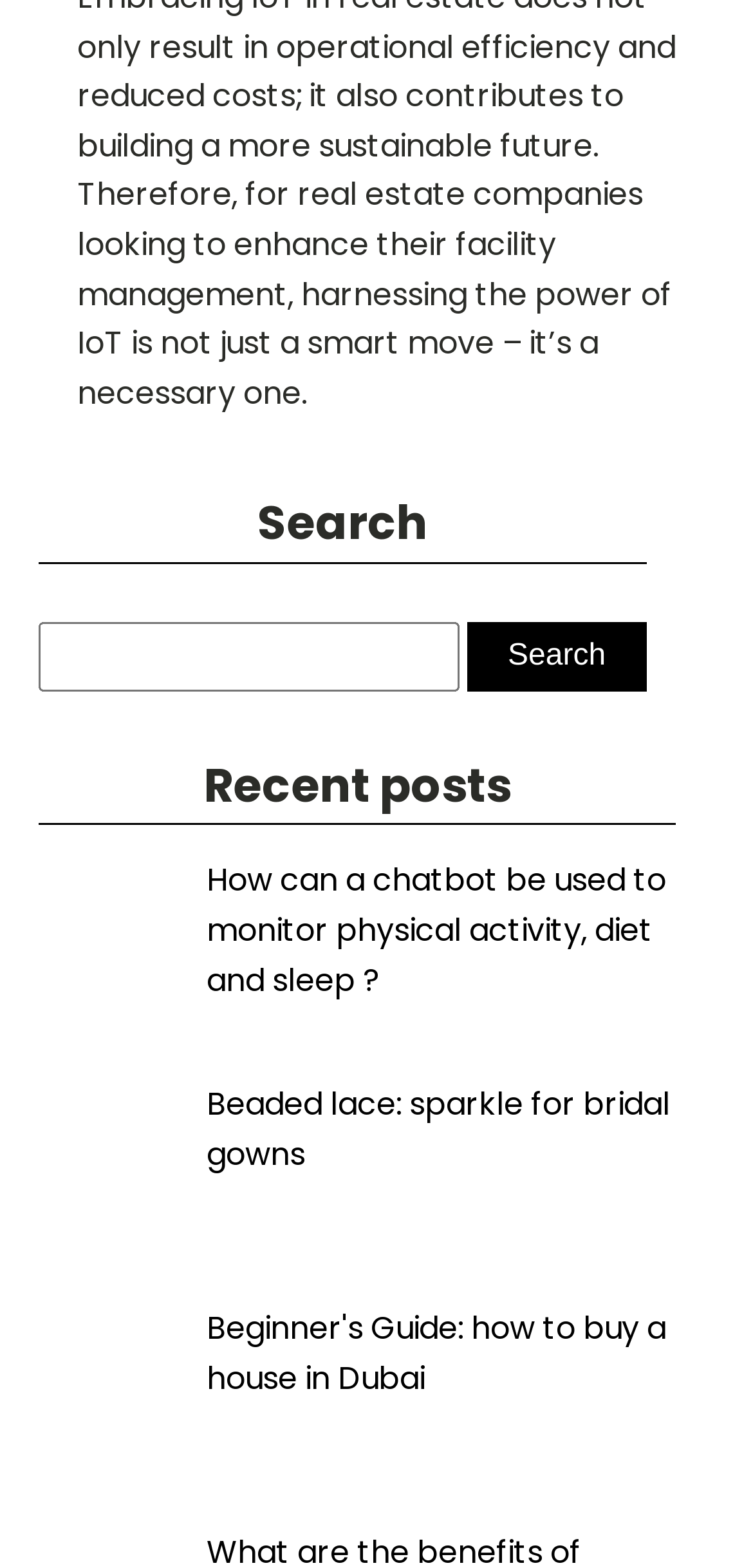Show the bounding box coordinates for the HTML element as described: "parent_node: Search for: value="Search"".

[0.621, 0.396, 0.858, 0.441]